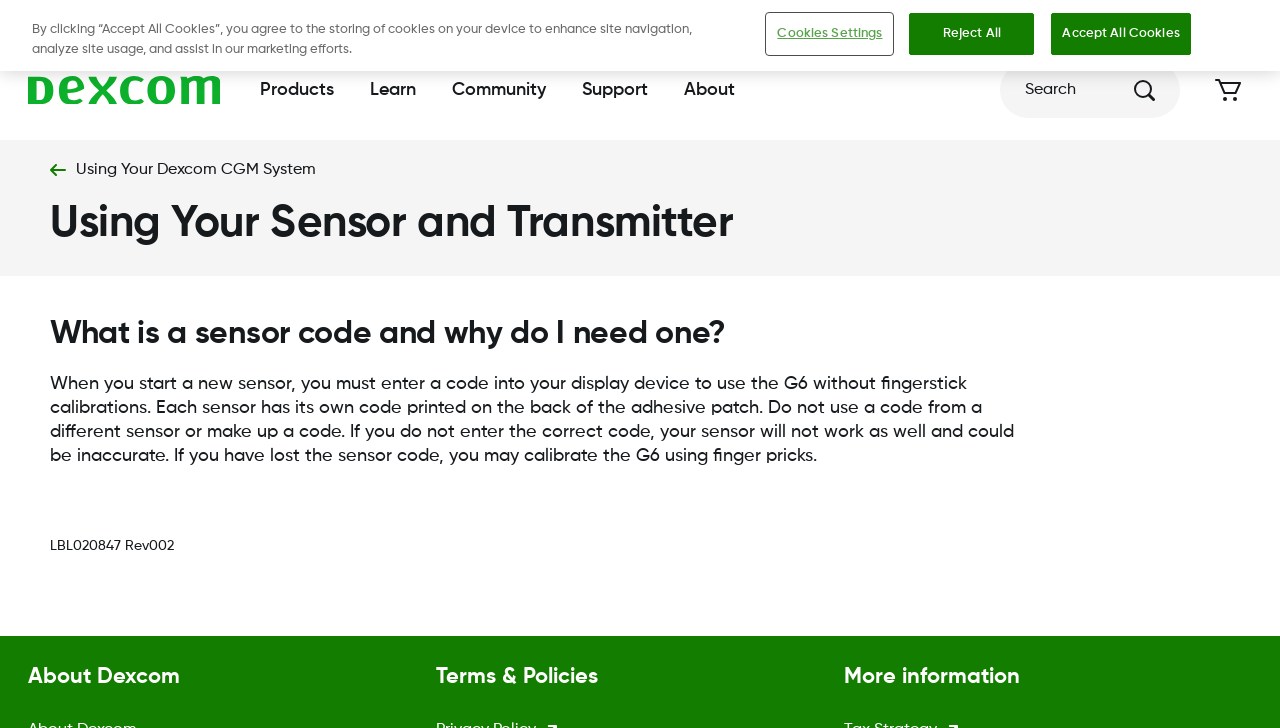Kindly provide the bounding box coordinates of the section you need to click on to fulfill the given instruction: "Click on 'Rising energy bills prompt David Cameron to announce green tax review'".

None